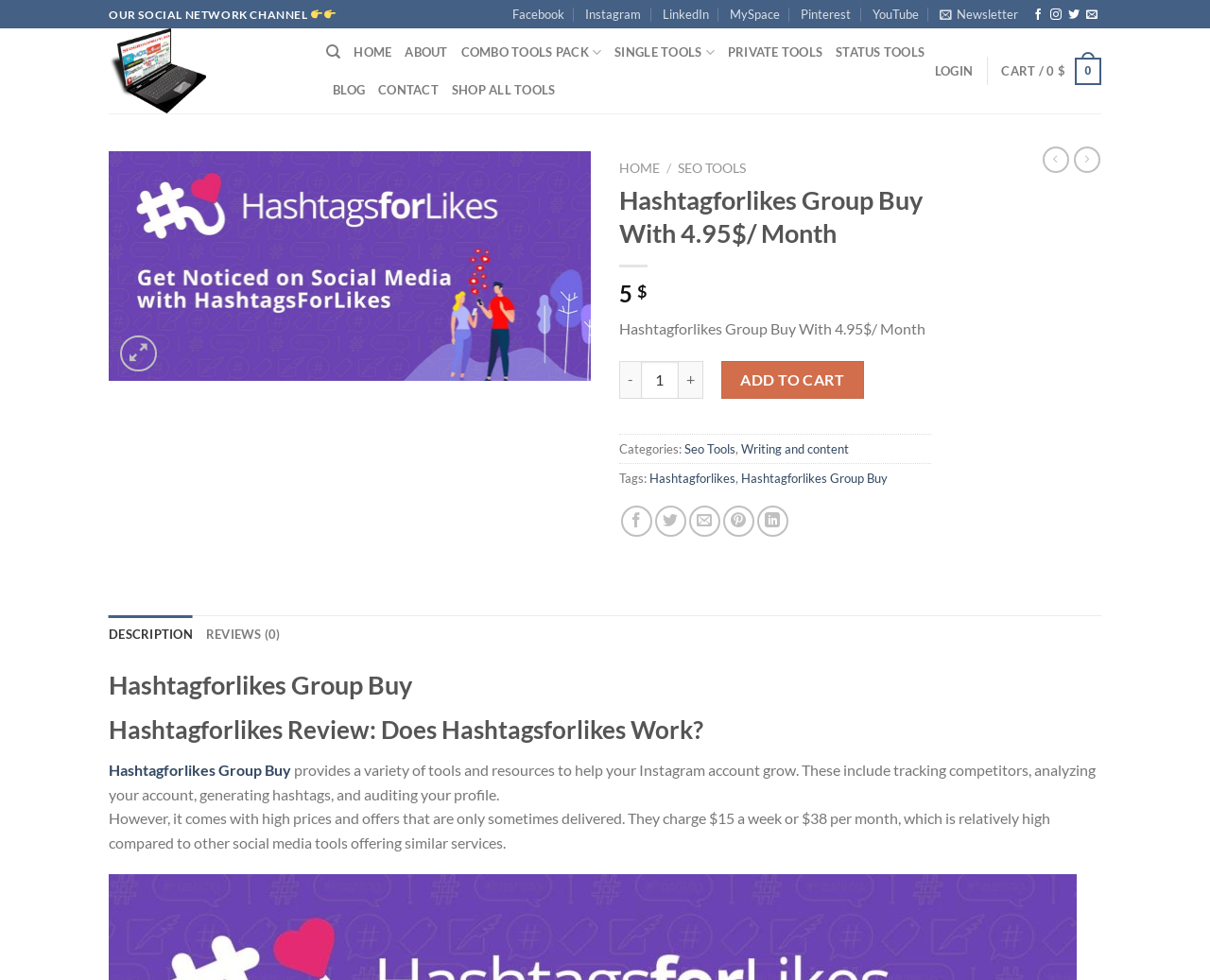What is the main heading displayed on the webpage? Please provide the text.

Hashtagforlikes Group Buy With 4.95$/ Month